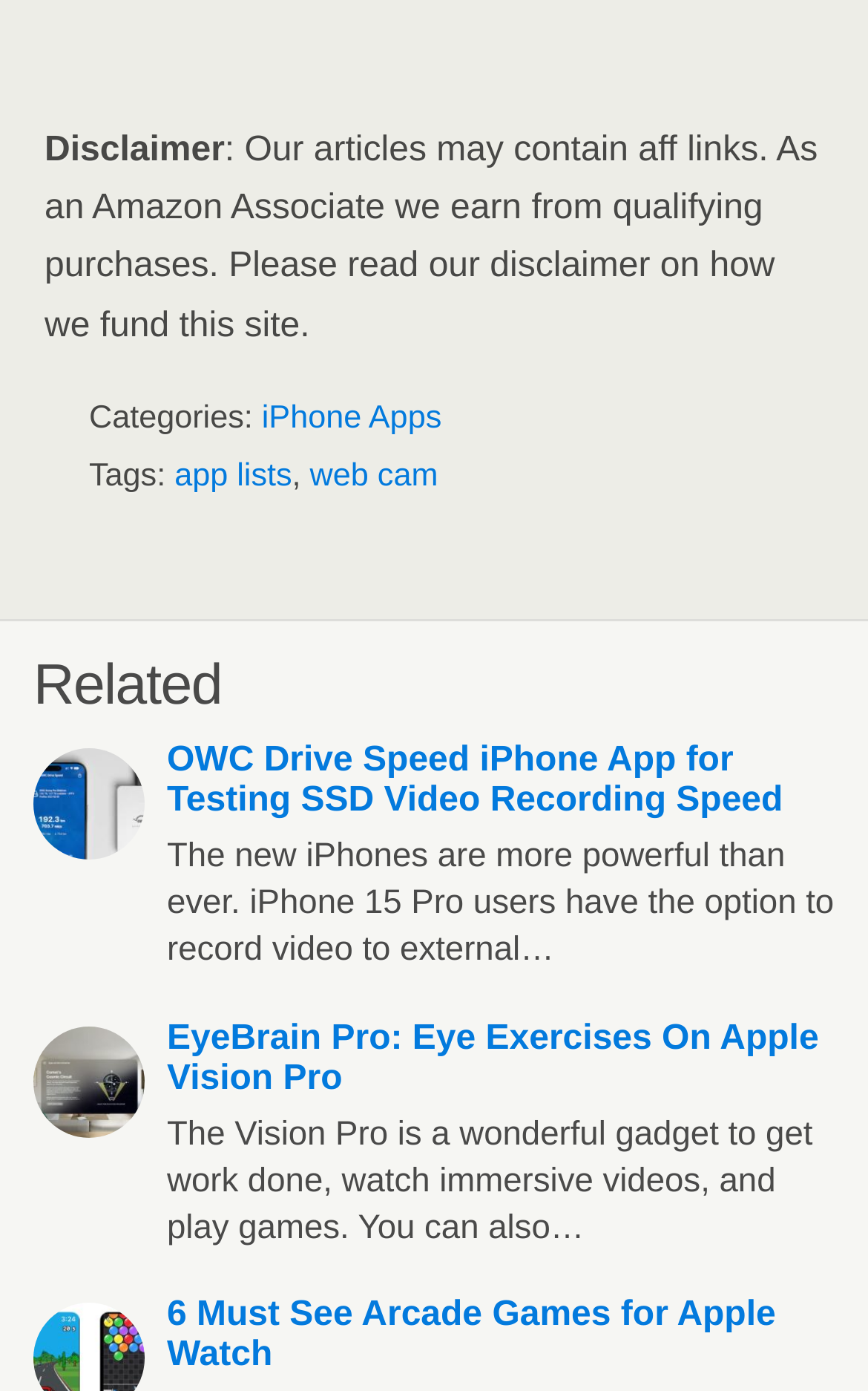Give a concise answer of one word or phrase to the question: 
What is the topic of the second related link?

Eye exercises